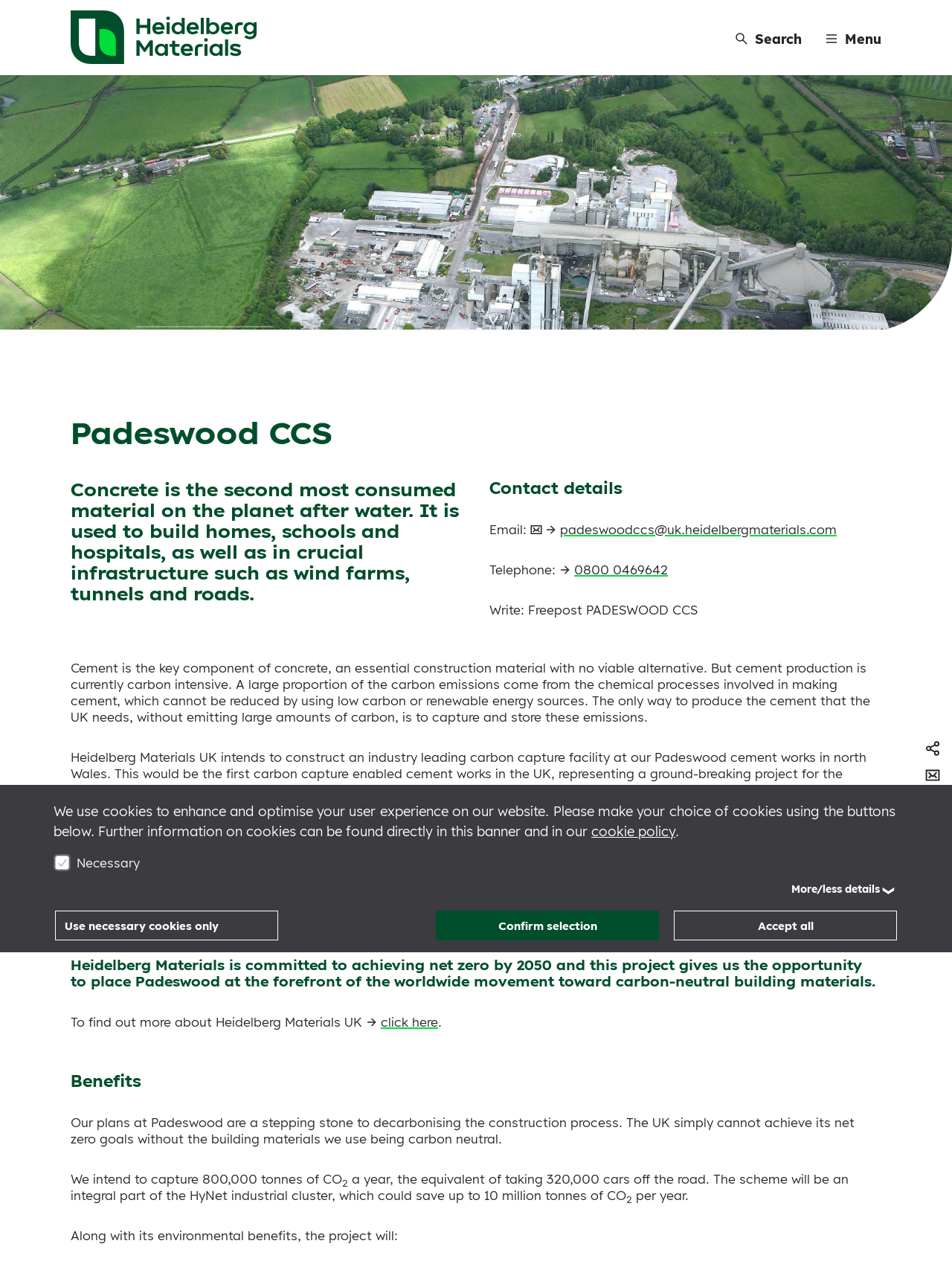Calculate the bounding box coordinates for the UI element based on the following description: "alt="Logo Heidelberg Materials"". Ensure the coordinates are four float numbers between 0 and 1, i.e., [left, top, right, bottom].

[0.074, 0.008, 0.27, 0.053]